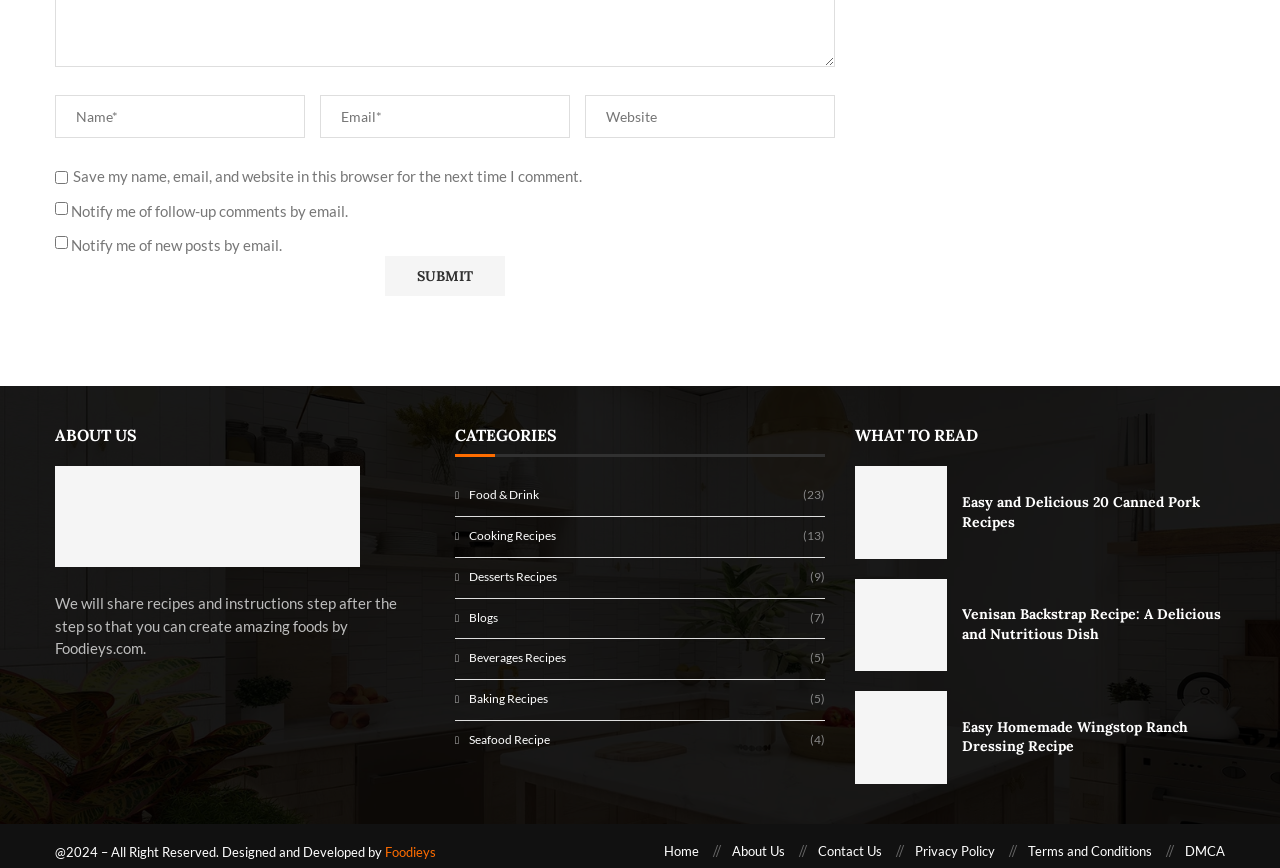Pinpoint the bounding box coordinates of the element that must be clicked to accomplish the following instruction: "View food and drink recipes". The coordinates should be in the format of four float numbers between 0 and 1, i.e., [left, top, right, bottom].

[0.355, 0.561, 0.645, 0.581]